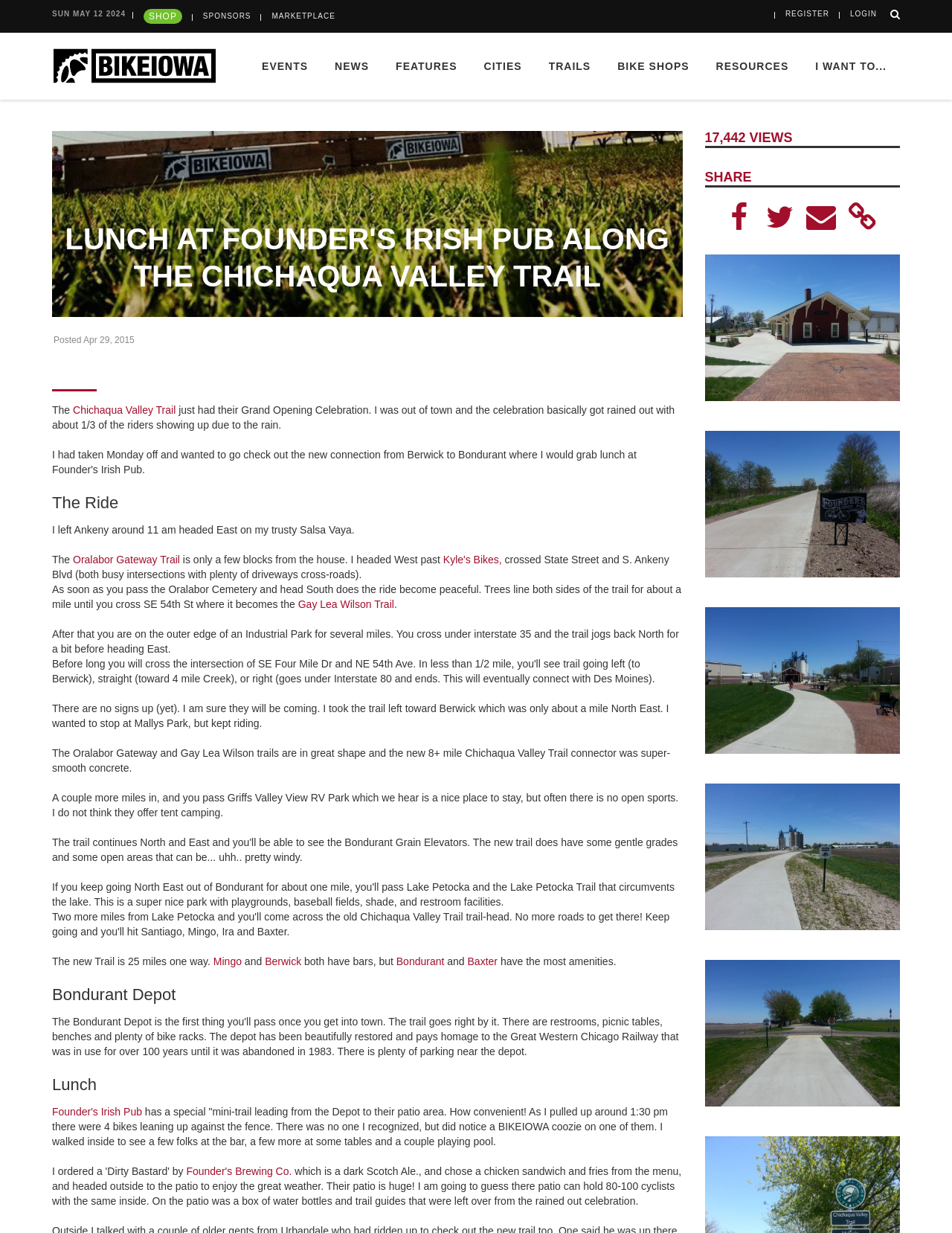Pinpoint the bounding box coordinates of the element that must be clicked to accomplish the following instruction: "Explore BIKE SHOPS". The coordinates should be in the format of four float numbers between 0 and 1, i.e., [left, top, right, bottom].

[0.635, 0.027, 0.738, 0.081]